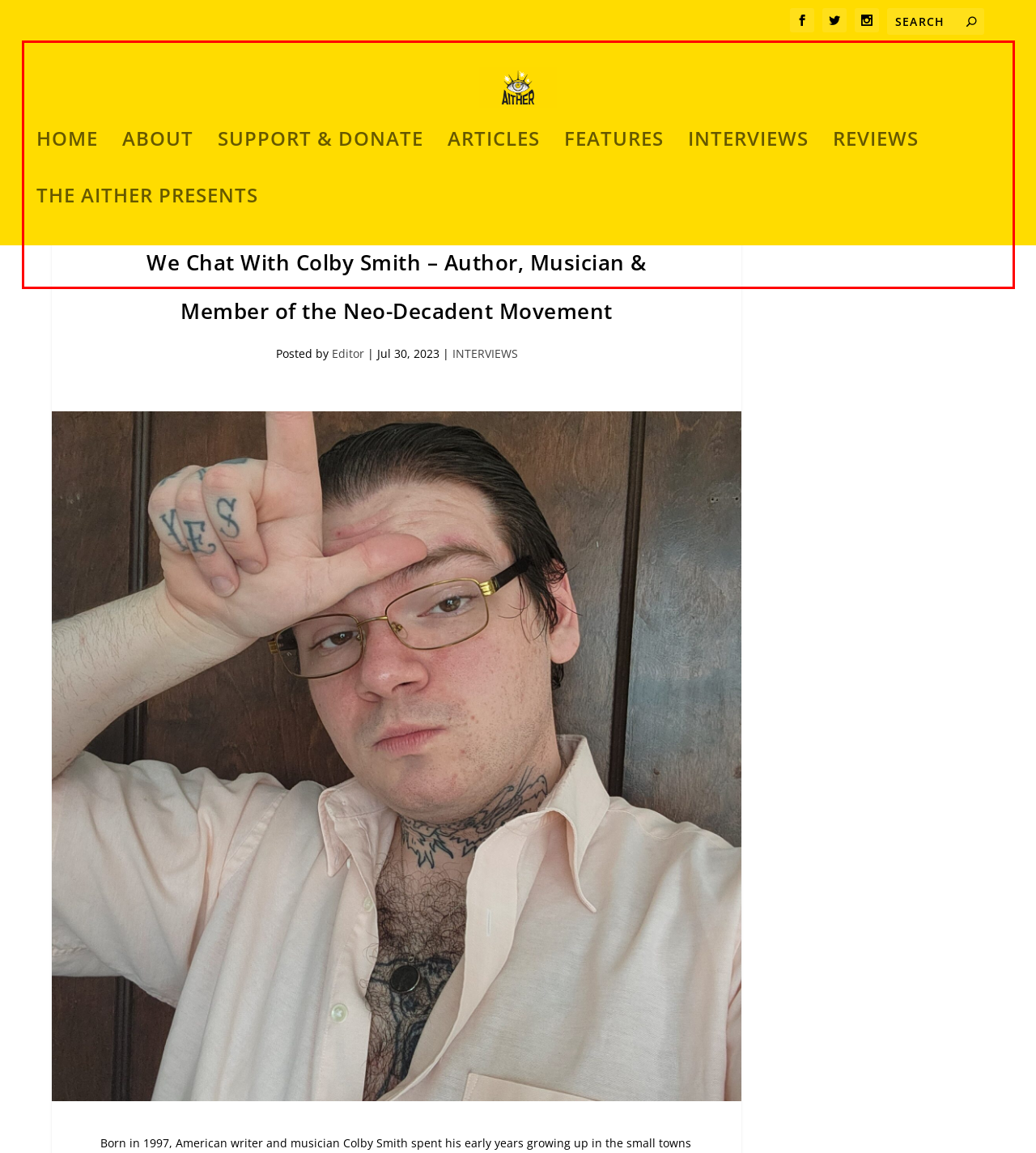You have been given a screenshot of a webpage, where a red bounding box surrounds a UI element. Identify the best matching webpage description for the page that loads after the element in the bounding box is clicked. Options include:
A. ABOUT - The Aither
B. SUPPORT & DONATE - The Aither
C. FEATURES - The Aither
D. The Aither | Illuminating the global art and culture underground!
E. INTERVIEWS - The Aither
F. ARTICLES - The Aither
G. Editor - The Aither
H. THE AITHER PRESENTS - The Aither

D